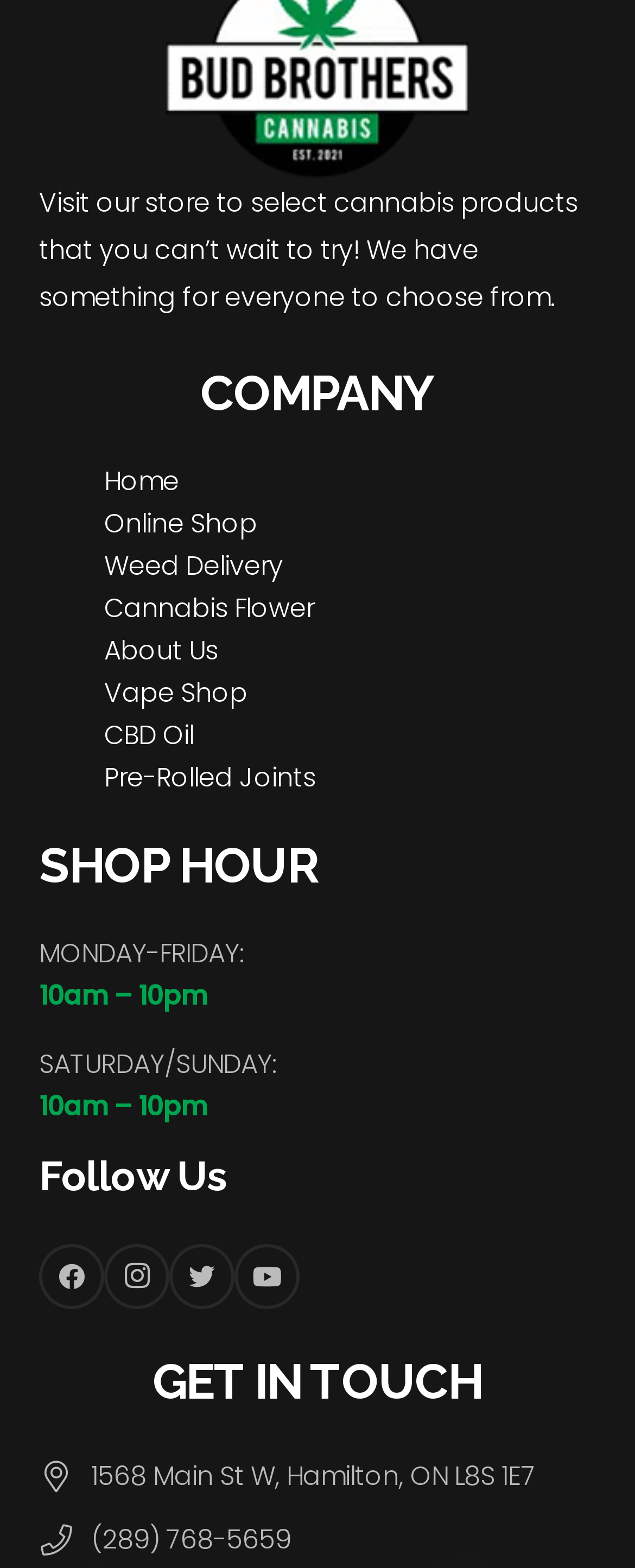What are the shop hours on Saturday and Sunday?
Based on the screenshot, give a detailed explanation to answer the question.

I looked at the 'SHOP HOUR' section, where it mentions 'SATURDAY/SUNDAY:' but does not specify the hours. It only mentions the hours for Monday to Friday, which are 10am - 10pm.